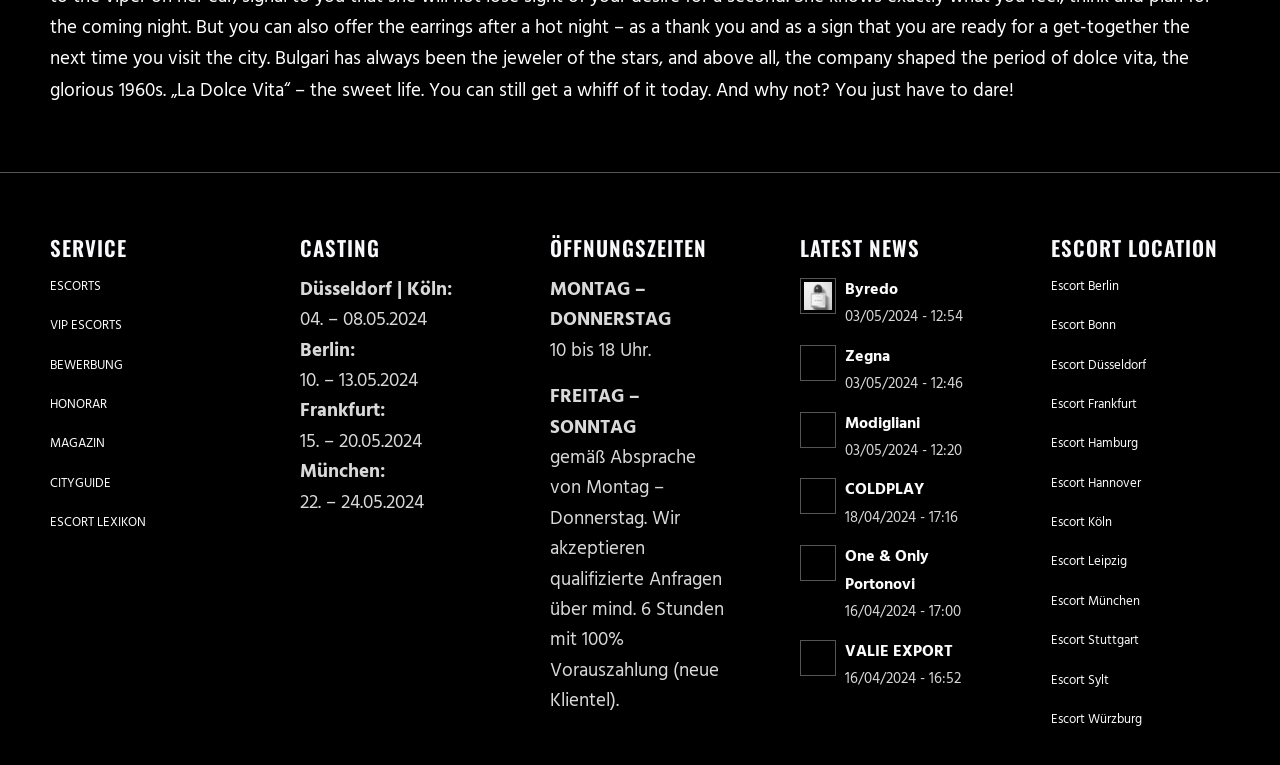Given the description: "One & Only Portonovi", determine the bounding box coordinates of the UI element. The coordinates should be formatted as four float numbers between 0 and 1, [left, top, right, bottom].

[0.661, 0.713, 0.726, 0.778]